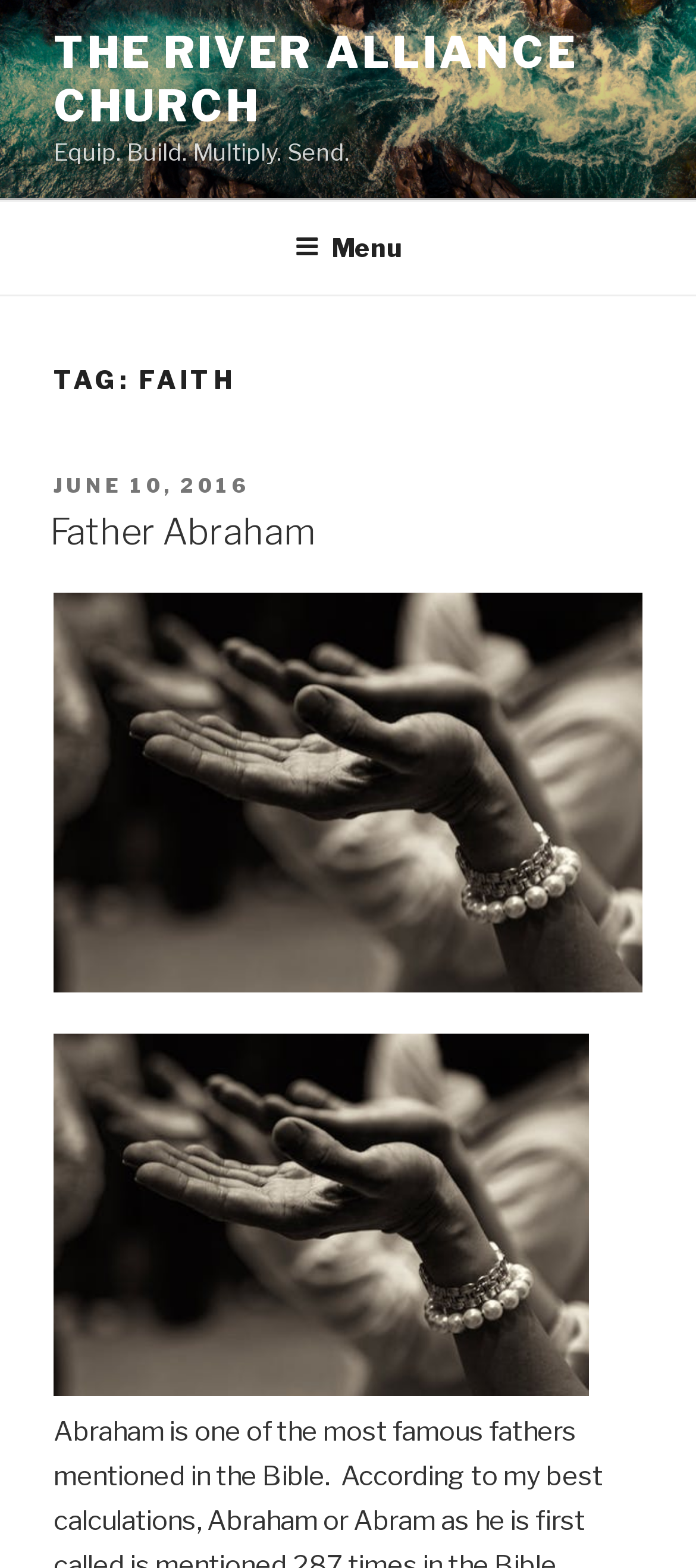Please reply to the following question with a single word or a short phrase:
What is the date of the 'Father Abraham' article?

June 10, 2016